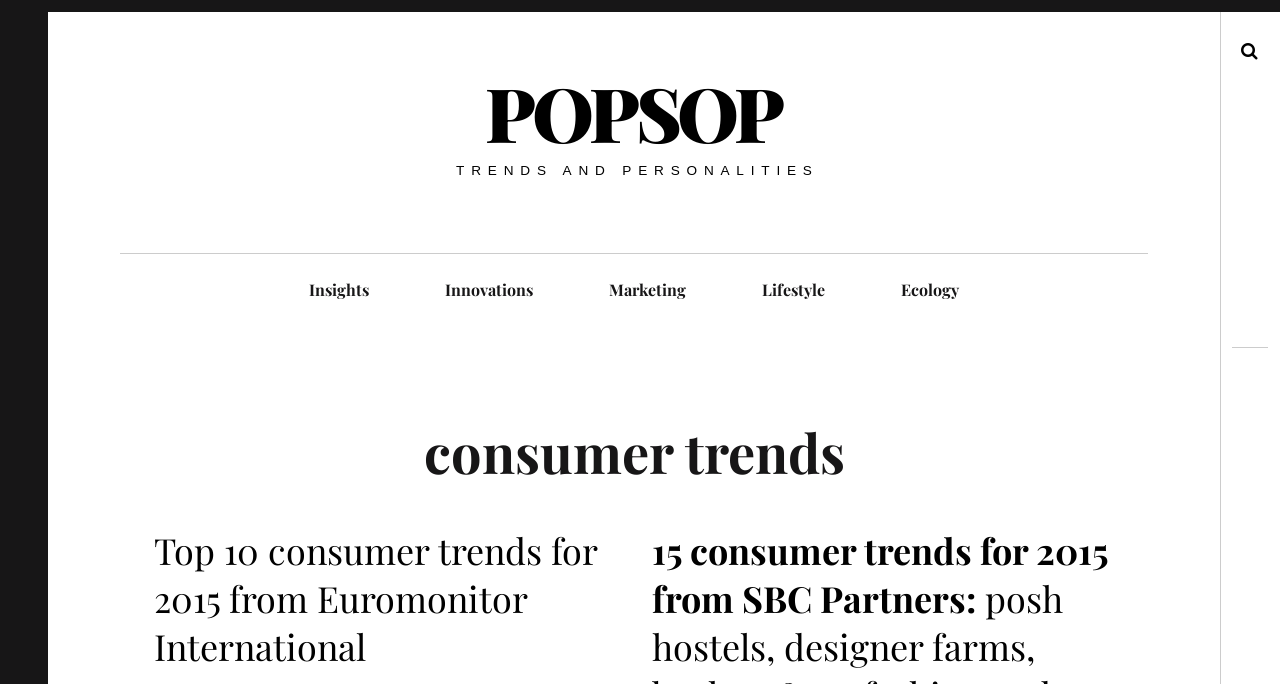Use a single word or phrase to answer the question:
How many links are there in the 'HeaderAsNonLandmark' element?

1